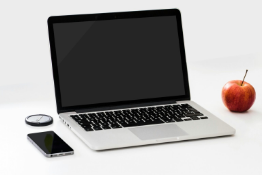What adds a touch of color to the scene?
Craft a detailed and extensive response to the question.

The image would be quite monochromatic without the presence of a vibrant object. The fresh red apple serves this purpose, drawing the viewer's attention and symbolizing a balanced lifestyle.